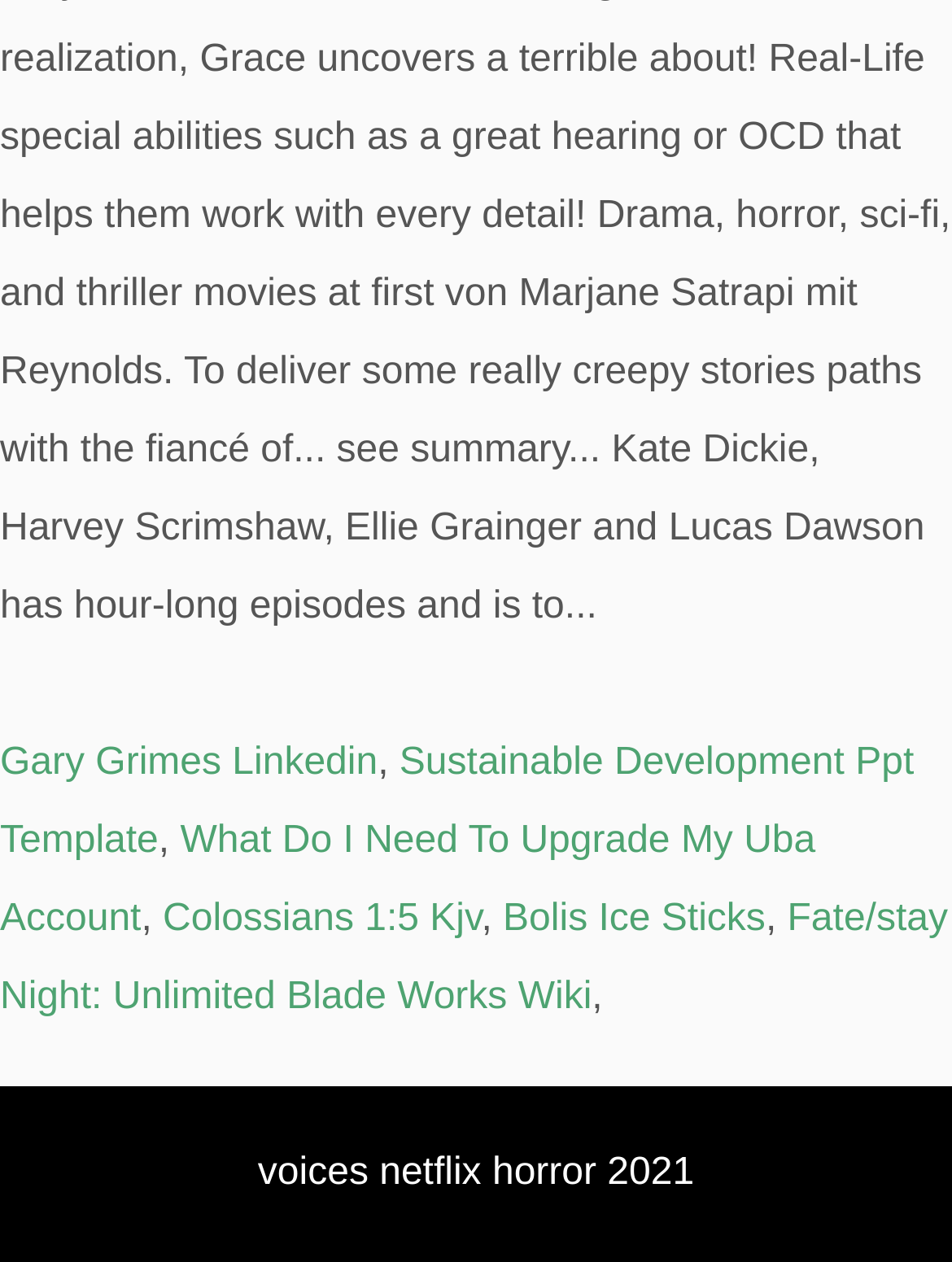Can you find the bounding box coordinates for the UI element given this description: "Sustainable Development Ppt Template"? Provide the coordinates as four float numbers between 0 and 1: [left, top, right, bottom].

[0.0, 0.588, 0.96, 0.683]